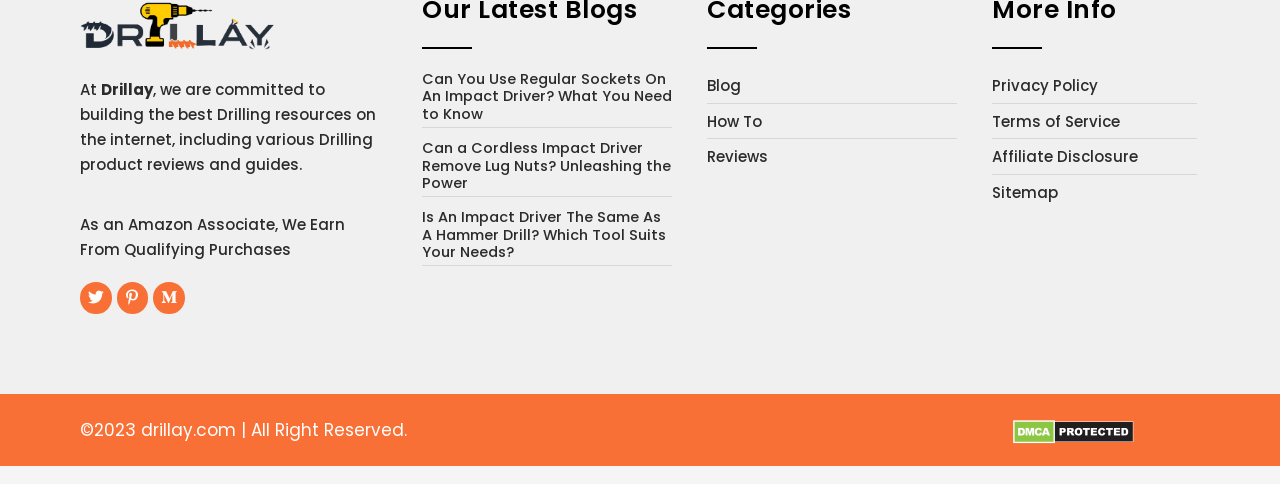Using the element description: "Blog", determine the bounding box coordinates for the specified UI element. The coordinates should be four float numbers between 0 and 1, [left, top, right, bottom].

[0.552, 0.178, 0.748, 0.244]